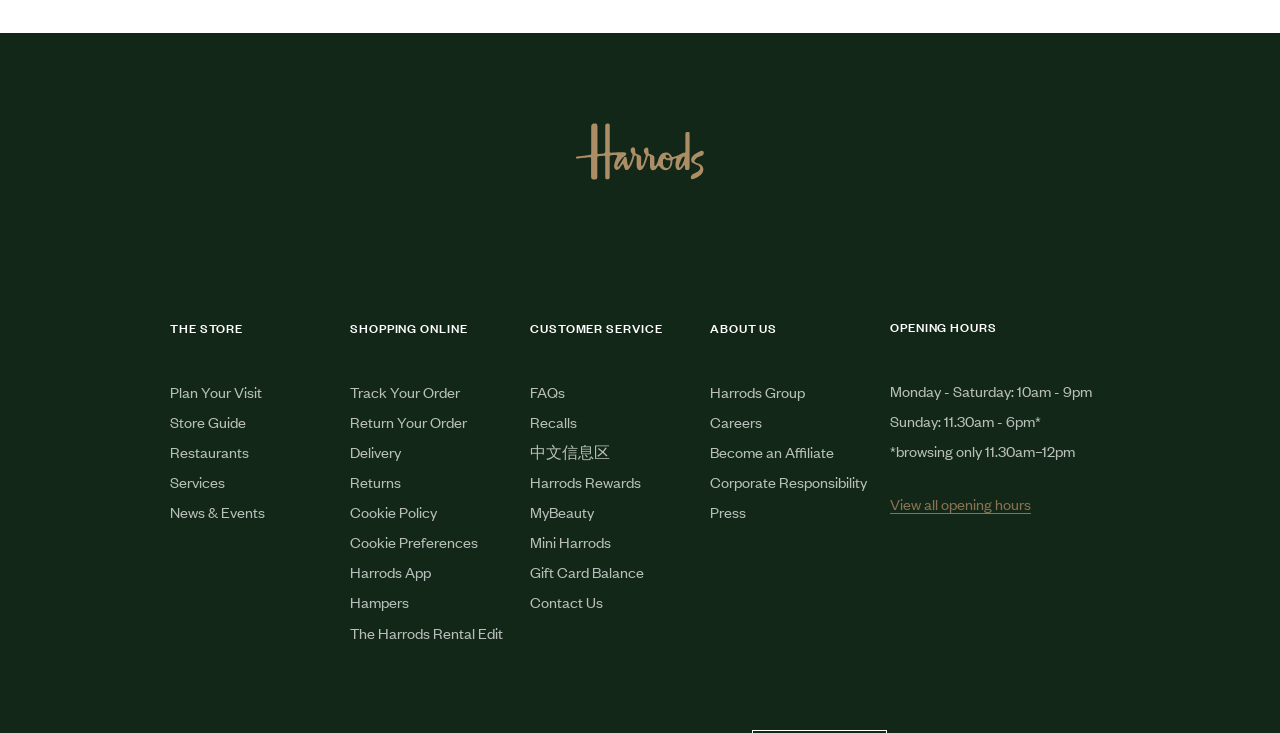Please pinpoint the bounding box coordinates for the region I should click to adhere to this instruction: "go to Harrods home".

[0.45, 0.165, 0.55, 0.247]